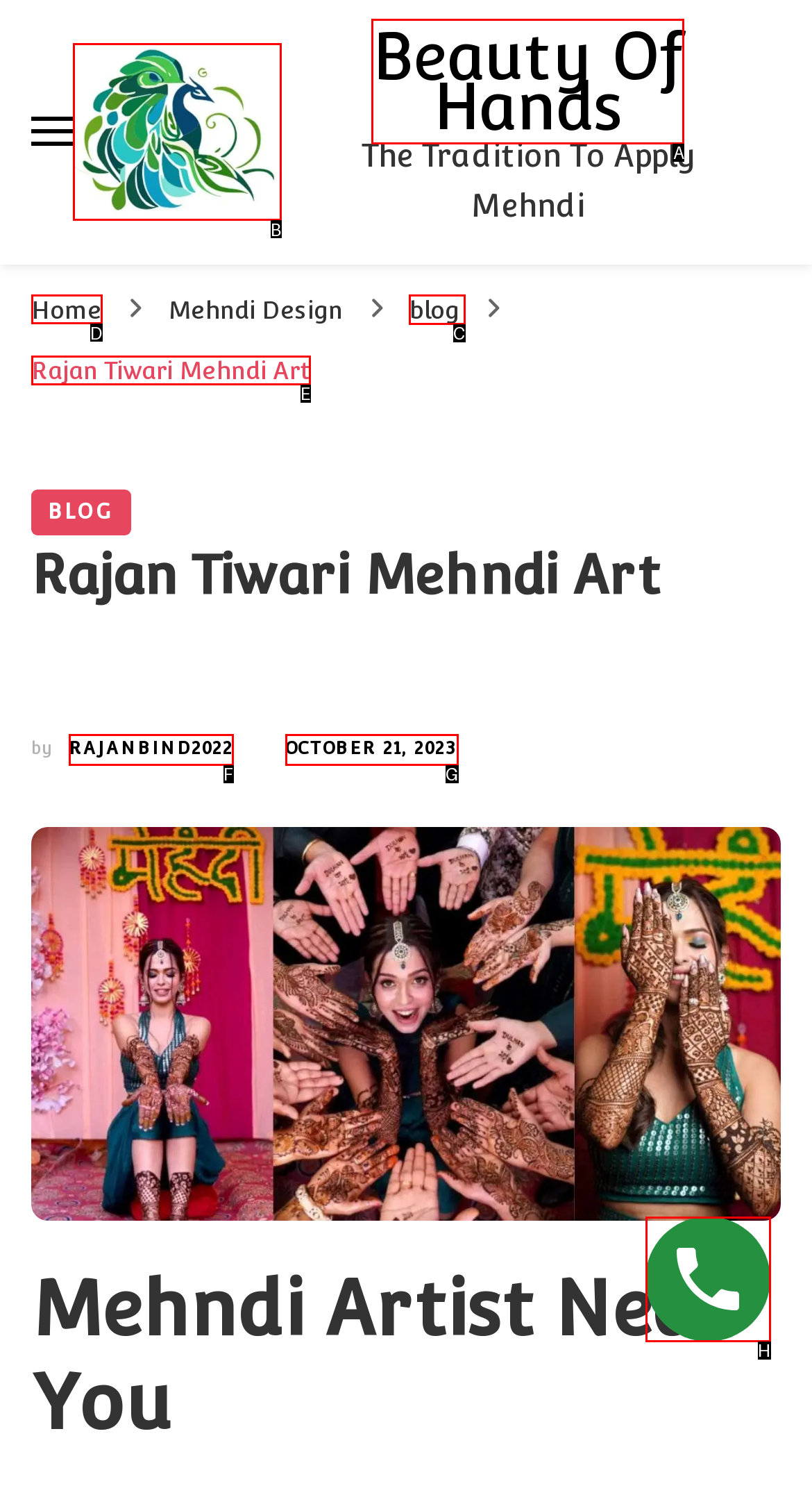Select the correct UI element to complete the task: Read the blog
Please provide the letter of the chosen option.

C